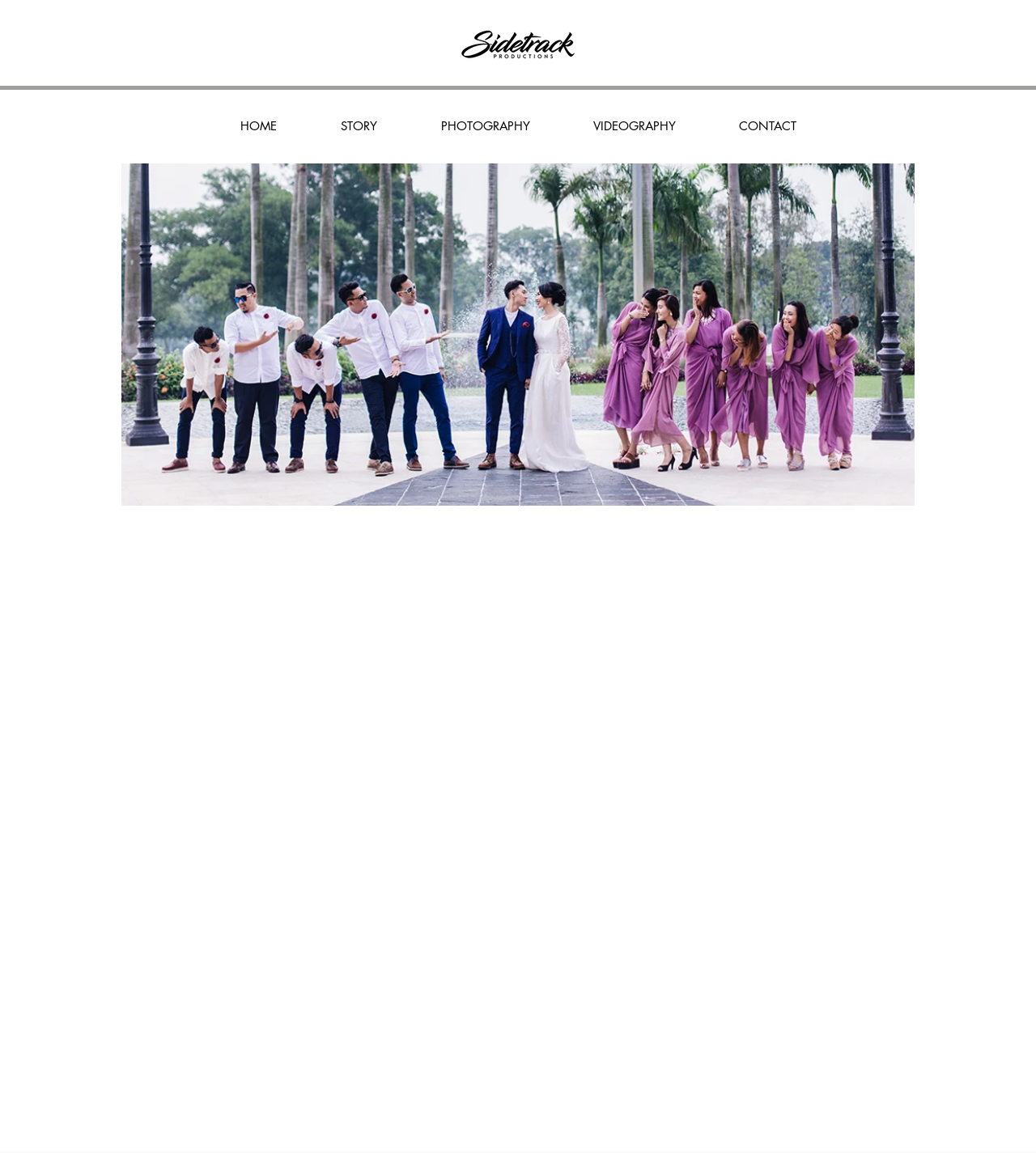Using the information shown in the image, answer the question with as much detail as possible: What is the email address to contact?

The email address is provided in the text 'Drop us an email over at' followed by the email address, indicating that users can send an email to this address to contact the company or individual.